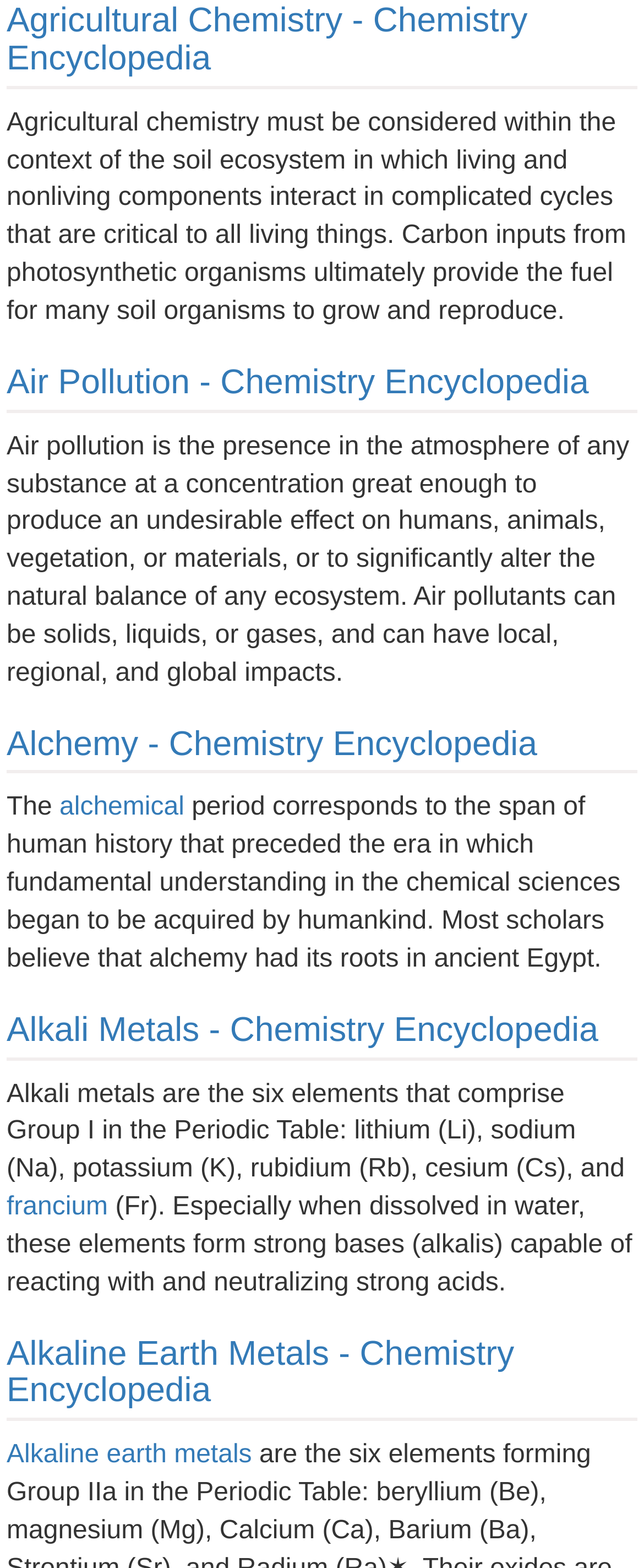Based on what you see in the screenshot, provide a thorough answer to this question: What are alkali metals?

According to the webpage, alkali metals are the six elements that comprise Group I in the Periodic Table, including lithium, sodium, potassium, rubidium, cesium, and francium.